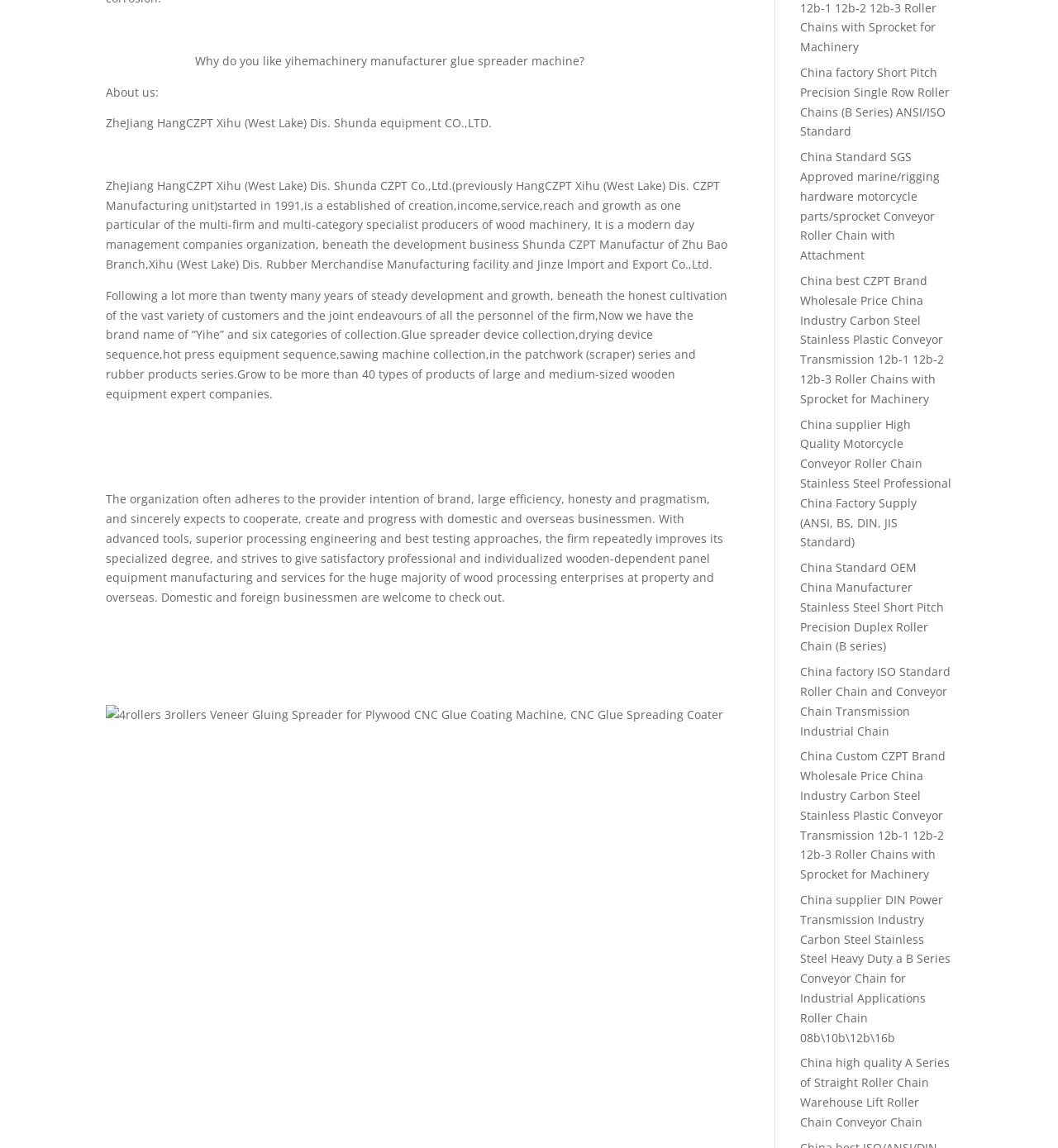What is the purpose of the glue spreader machine?
Please use the visual content to give a single word or phrase answer.

Not mentioned